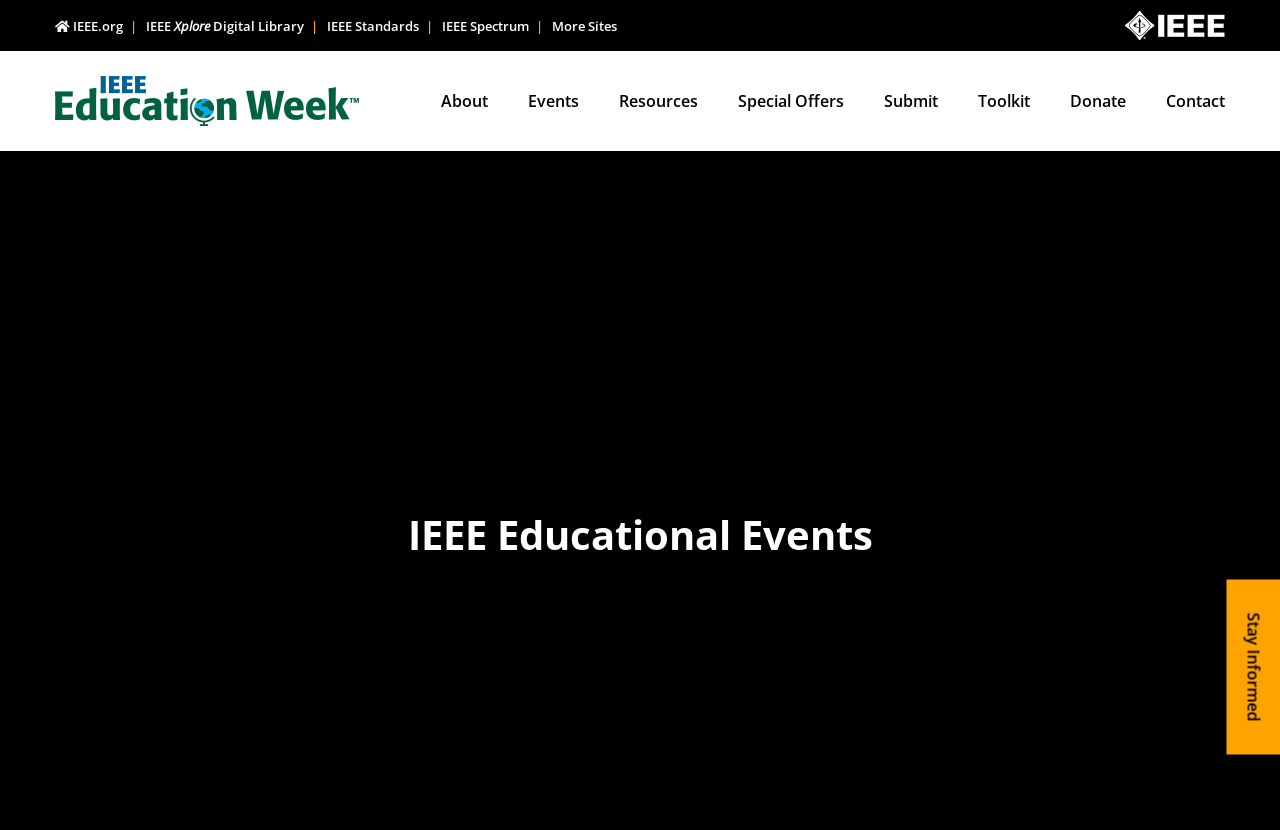Describe all the significant parts and information present on the webpage.

The webpage is about Maker Faire Archives, which is part of IEEE Education Week. At the top left corner, there are five links to other IEEE websites, including IEEE.org, IEEE Xplore Digital Library, IEEE Standards, IEEE Spectrum, and More Sites. Below these links, there is a link to IEEE Education Week, accompanied by an image with the same name.

On the right side of the page, there is a navigation menu with eight links: About, Events, Resources, Special Offers, Submit, Toolkit, Donate, and Contact. These links are aligned horizontally and take up most of the width of the page.

Further down the page, there is a prominent heading that reads "IEEE Educational Events", which is centered and takes up about a third of the page's width.